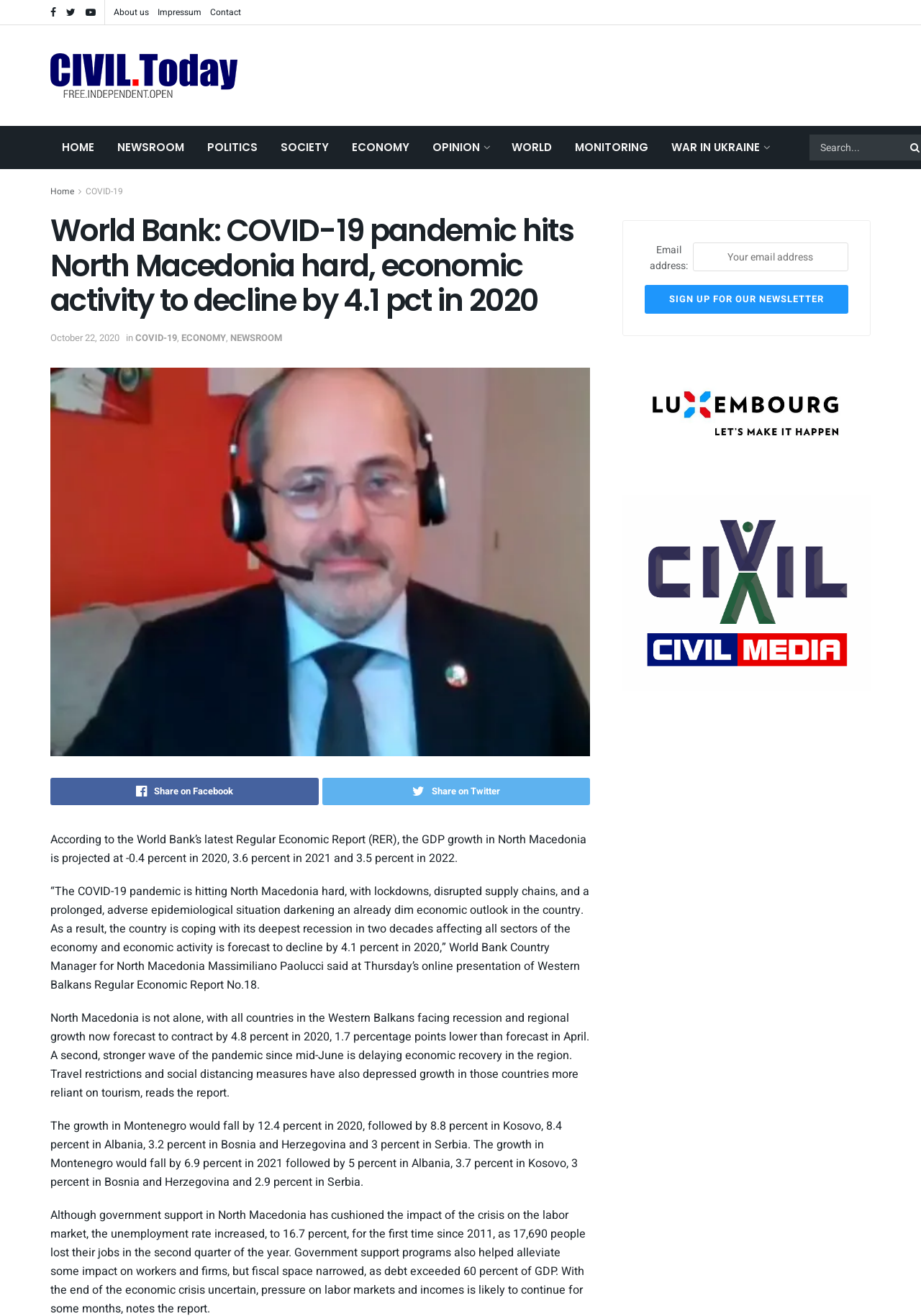Answer briefly with one word or phrase:
What is the purpose of the textbox at the bottom of the webpage?

Sign up for newsletter